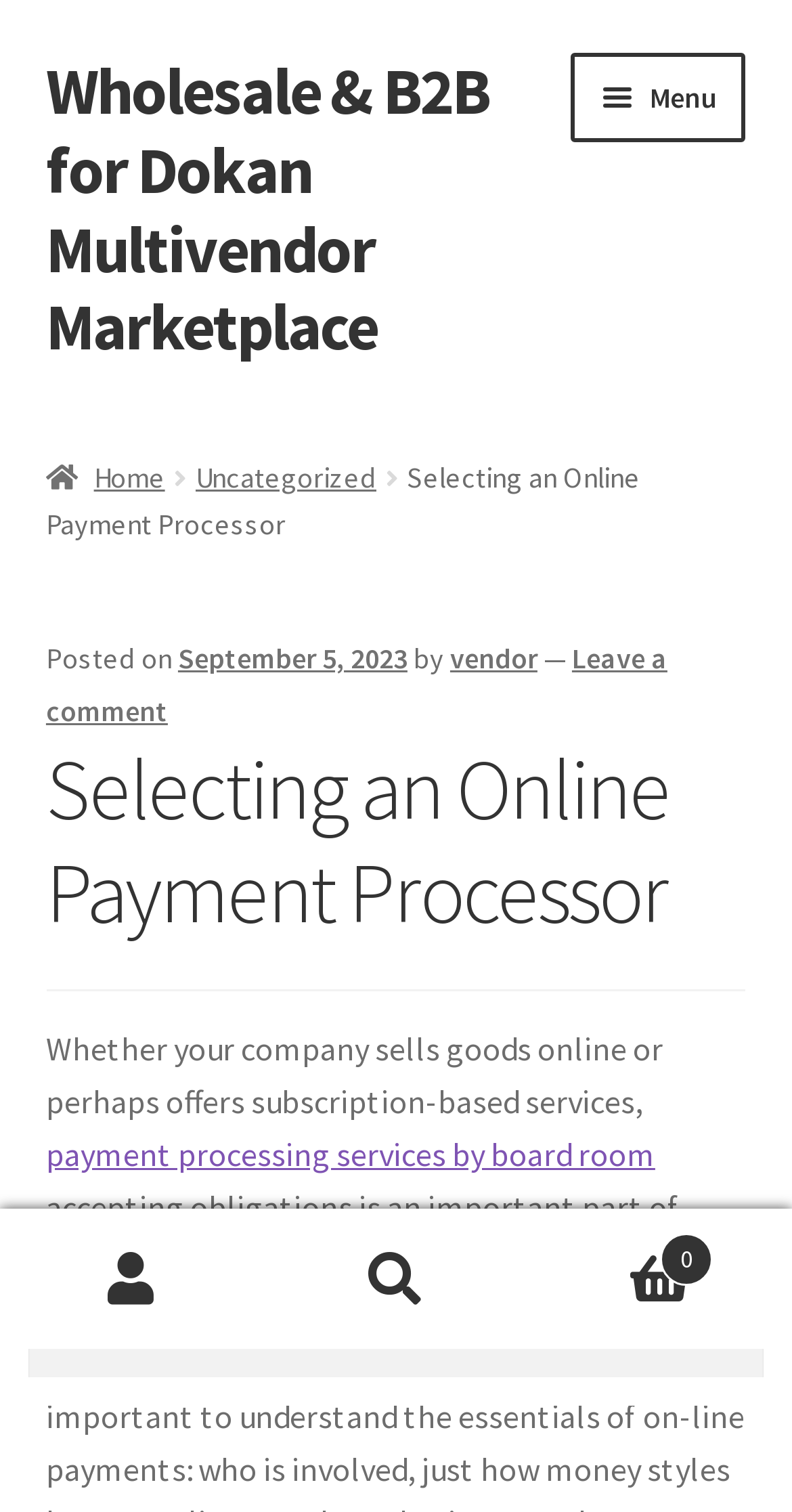Please find the bounding box coordinates of the element that you should click to achieve the following instruction: "Read the article". The coordinates should be presented as four float numbers between 0 and 1: [left, top, right, bottom].

[0.058, 0.304, 0.809, 0.358]